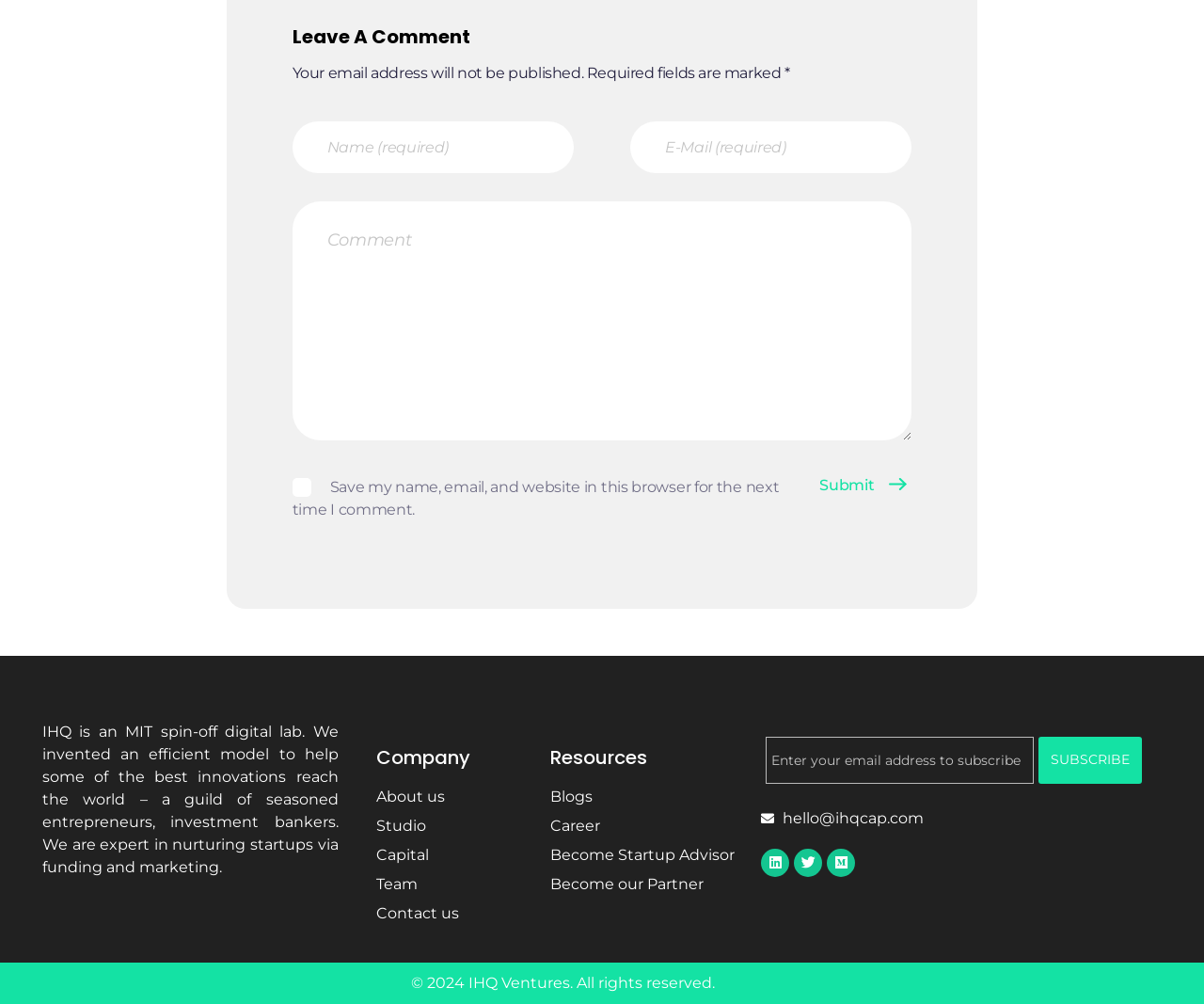Please identify the bounding box coordinates of where to click in order to follow the instruction: "Leave a comment".

[0.243, 0.015, 0.757, 0.056]